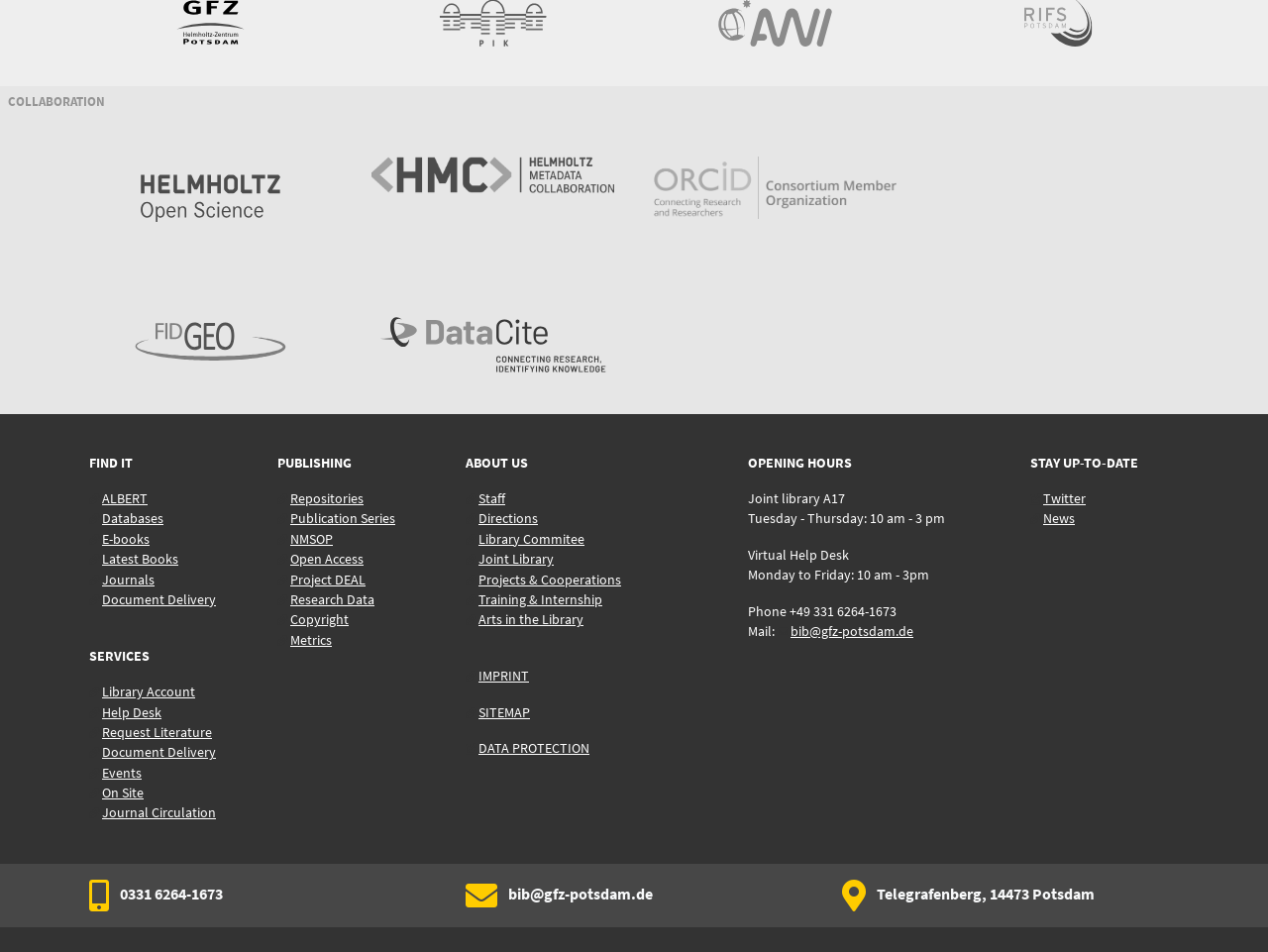Please determine the bounding box coordinates of the element's region to click for the following instruction: "View the 'ORCID Logo'".

[0.516, 0.164, 0.707, 0.23]